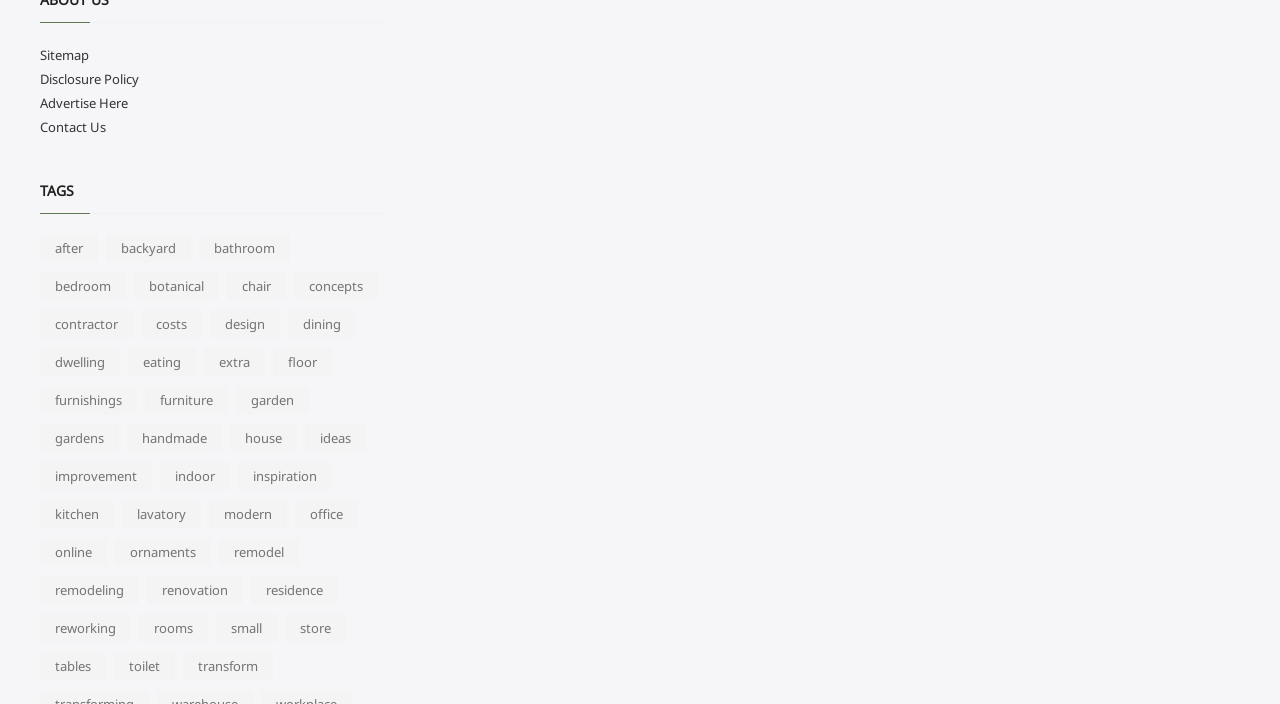What is the category with the most items?
Please analyze the image and answer the question with as much detail as possible.

I counted the number of items in each category by looking at the links on the webpage. The category with the most items is 'furnishings' with 65 items.